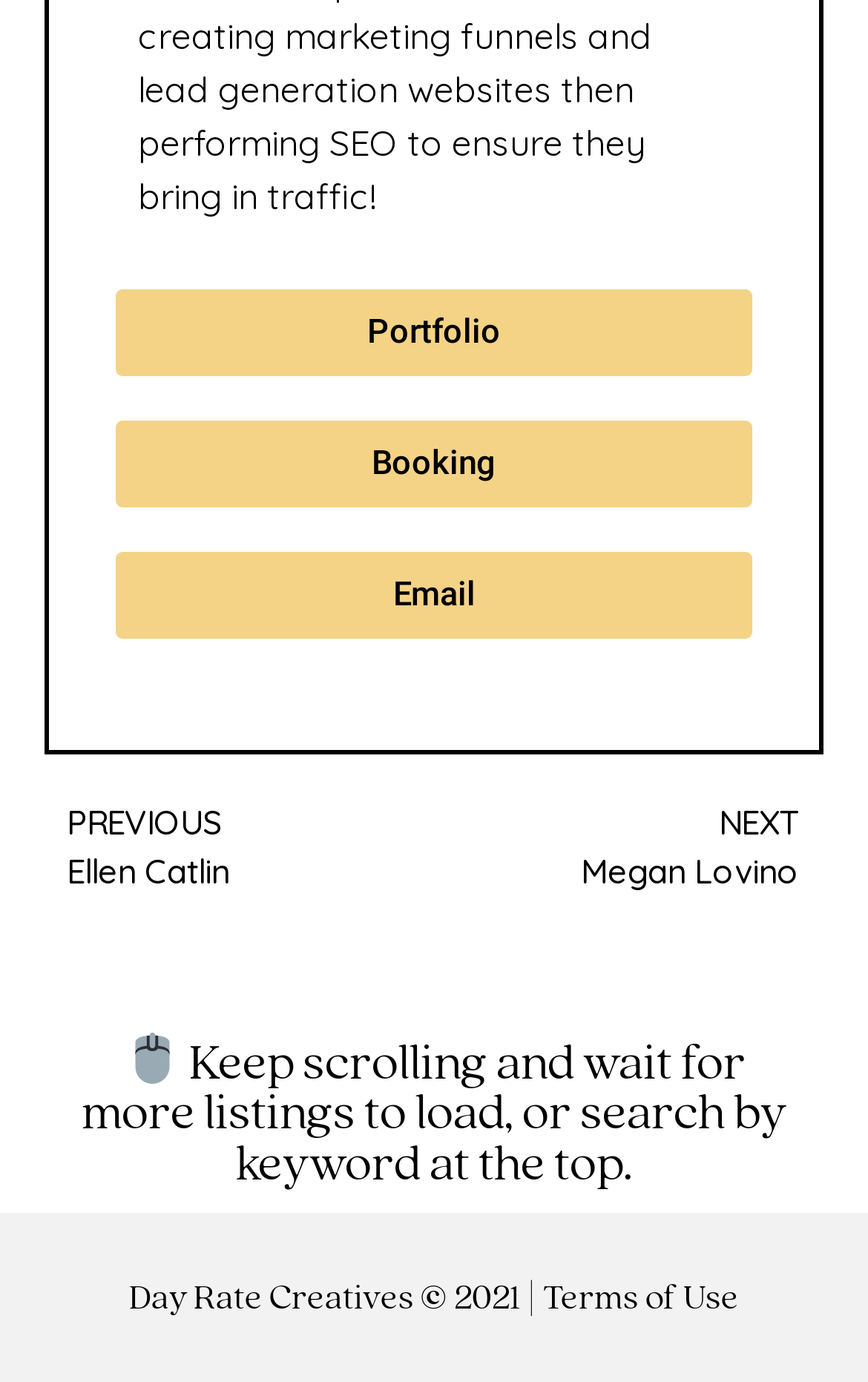Please answer the following query using a single word or phrase: 
How many links are there at the bottom?

2